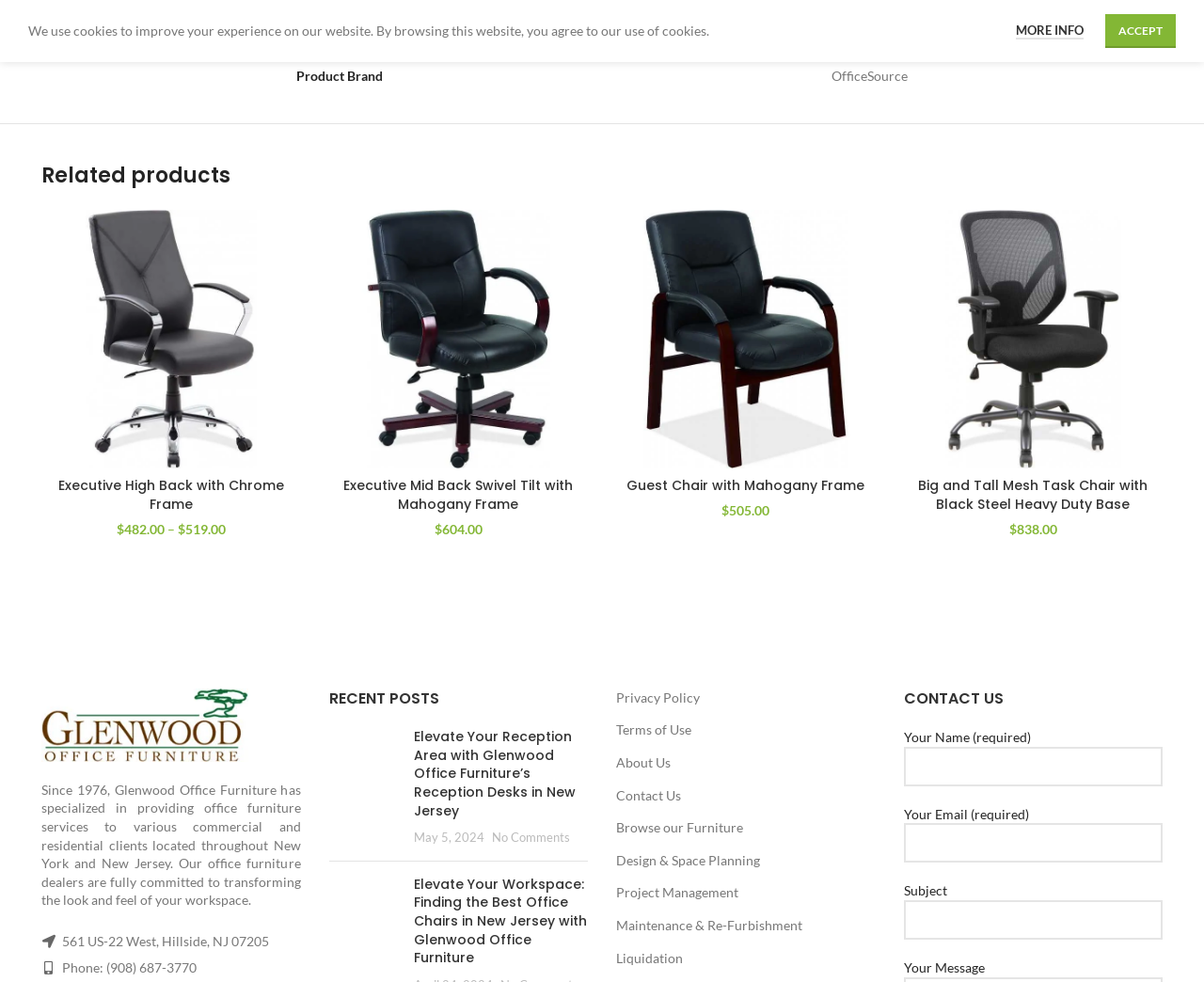What is the company's phone number?
Analyze the screenshot and provide a detailed answer to the question.

I found the company's phone number listed at the bottom of the page, next to the 'Phone:' label.